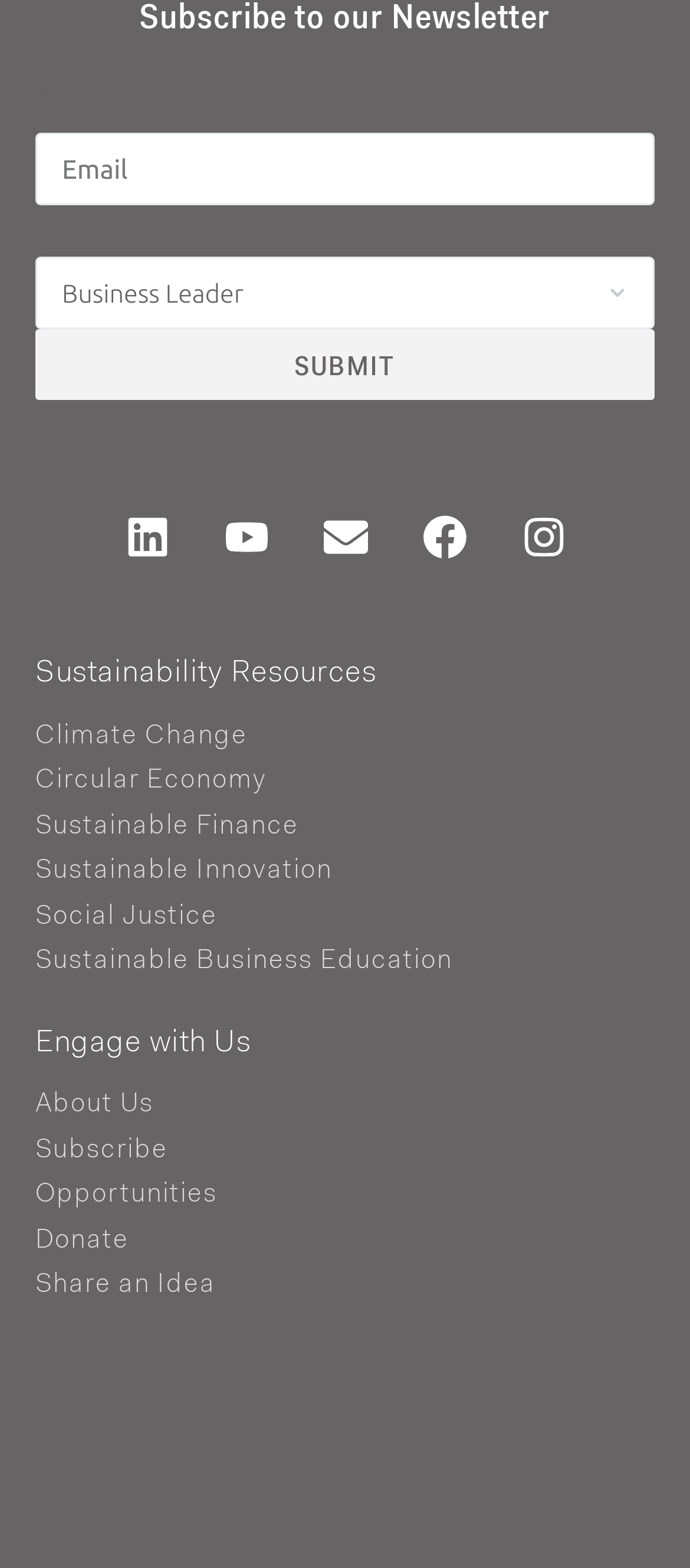Respond to the question with just a single word or phrase: 
How many links are there in the 'Sustainability Resources' section?

5